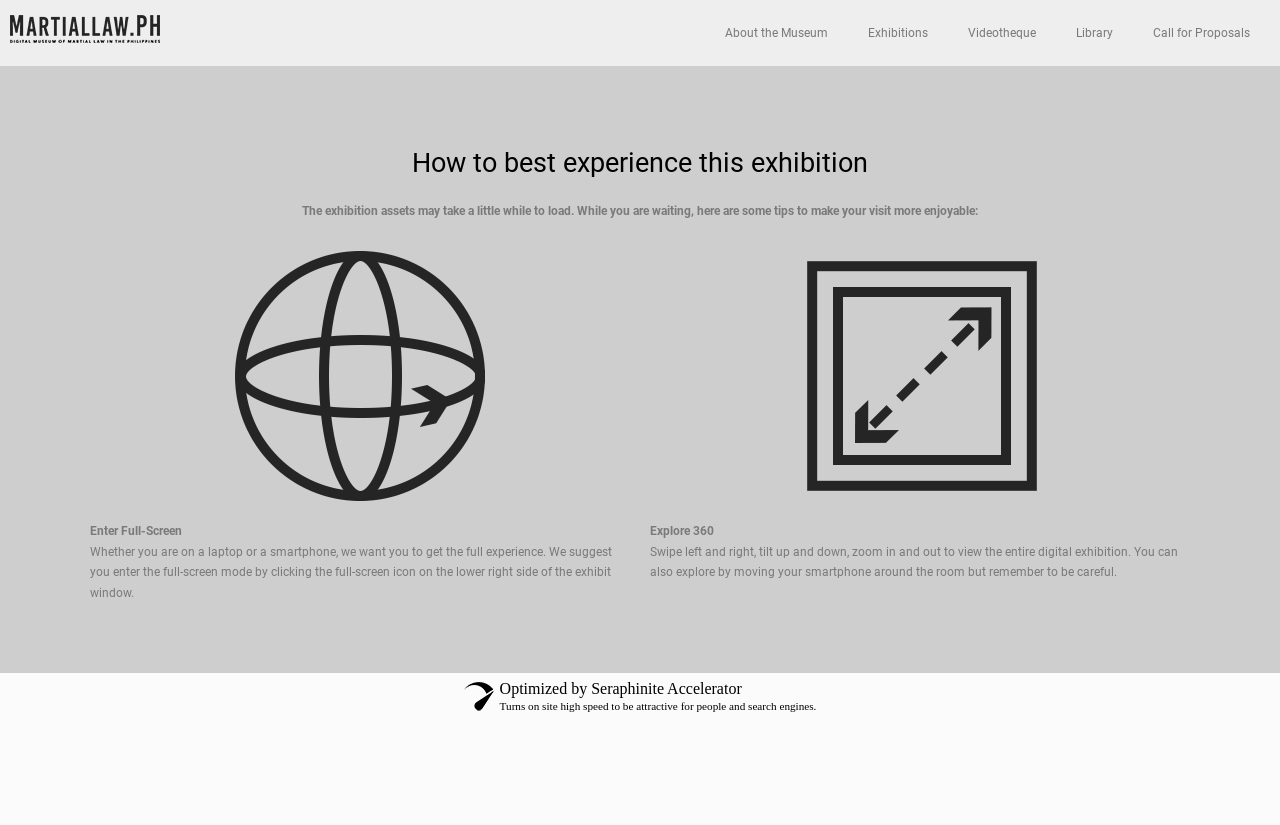Give a complete and precise description of the webpage's appearance.

The webpage is a digital museum dedicated to Martial Law in the Philippines, with a focus on exhibitions and educational resources. At the top, there are six links: an empty link, followed by links to "About the Museum", "Exhibitions", "Videotheque", "Library", and "Call for Proposals", which are evenly spaced and span almost the entire width of the page.

Below these links, there is a heading that reads "How to best experience this exhibition", which is centered on the page. Underneath this heading, there is a paragraph of text that provides tips for visitors to make their experience more enjoyable, such as waiting for the exhibition assets to load.

On the left side of the page, there are two buttons: "Enter Full-Screen" and a corresponding paragraph of text that explains how to enter full-screen mode. On the right side of the page, there are two more buttons: "Explore 360" and a corresponding paragraph of text that explains how to navigate the digital exhibition using various gestures, such as swiping, tilting, and zooming.